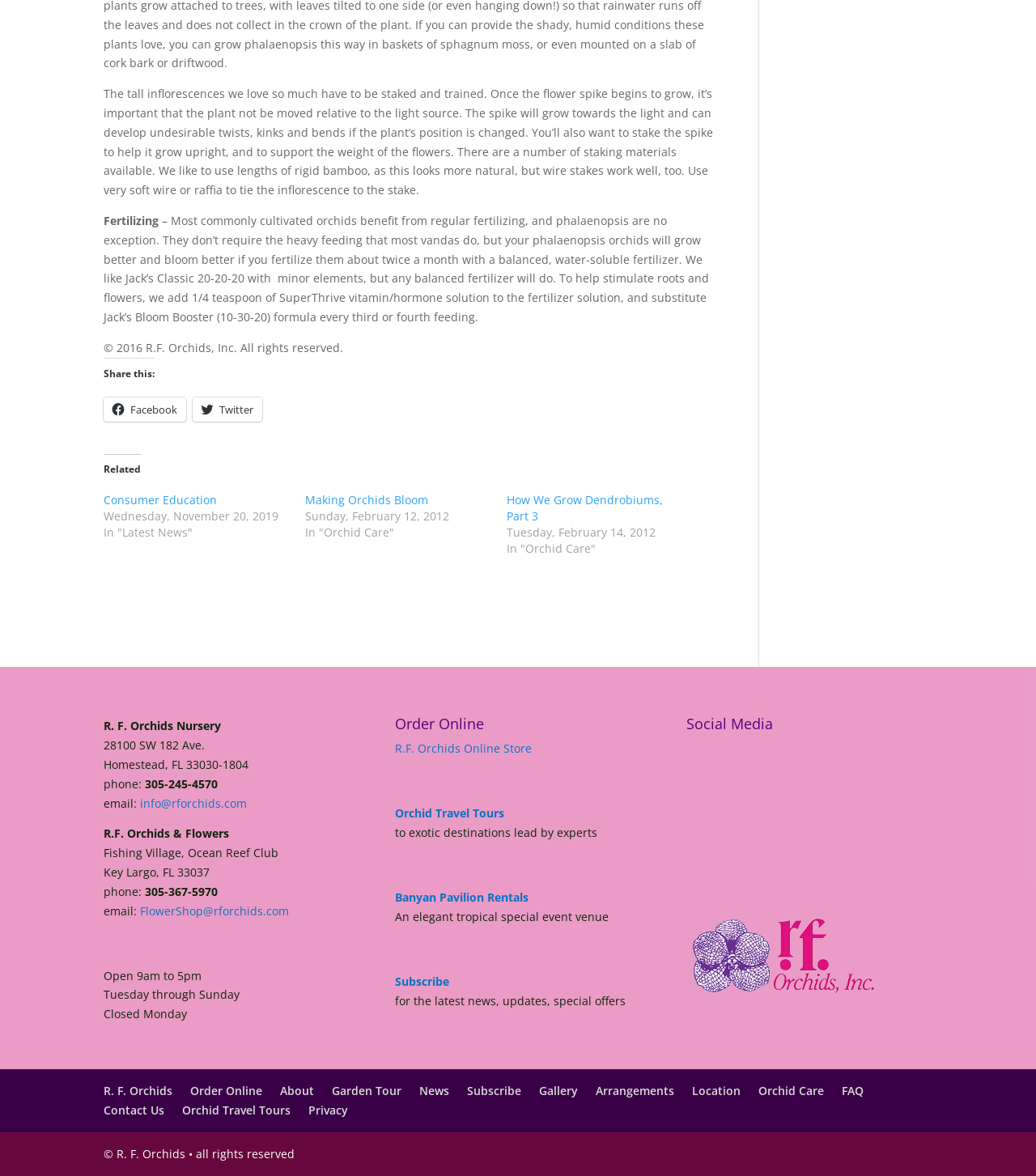How often should phalaenopsis orchids be fertilized?
Respond to the question with a well-detailed and thorough answer.

I found the answer by reading the text content of the webpage, specifically the section that talks about fertilizing phalaenopsis orchids, where it says 'They don’t require the heavy feeding that most vandas do, but your phalaenopsis orchids will grow better and bloom better if you fertilize them about twice a month...'.